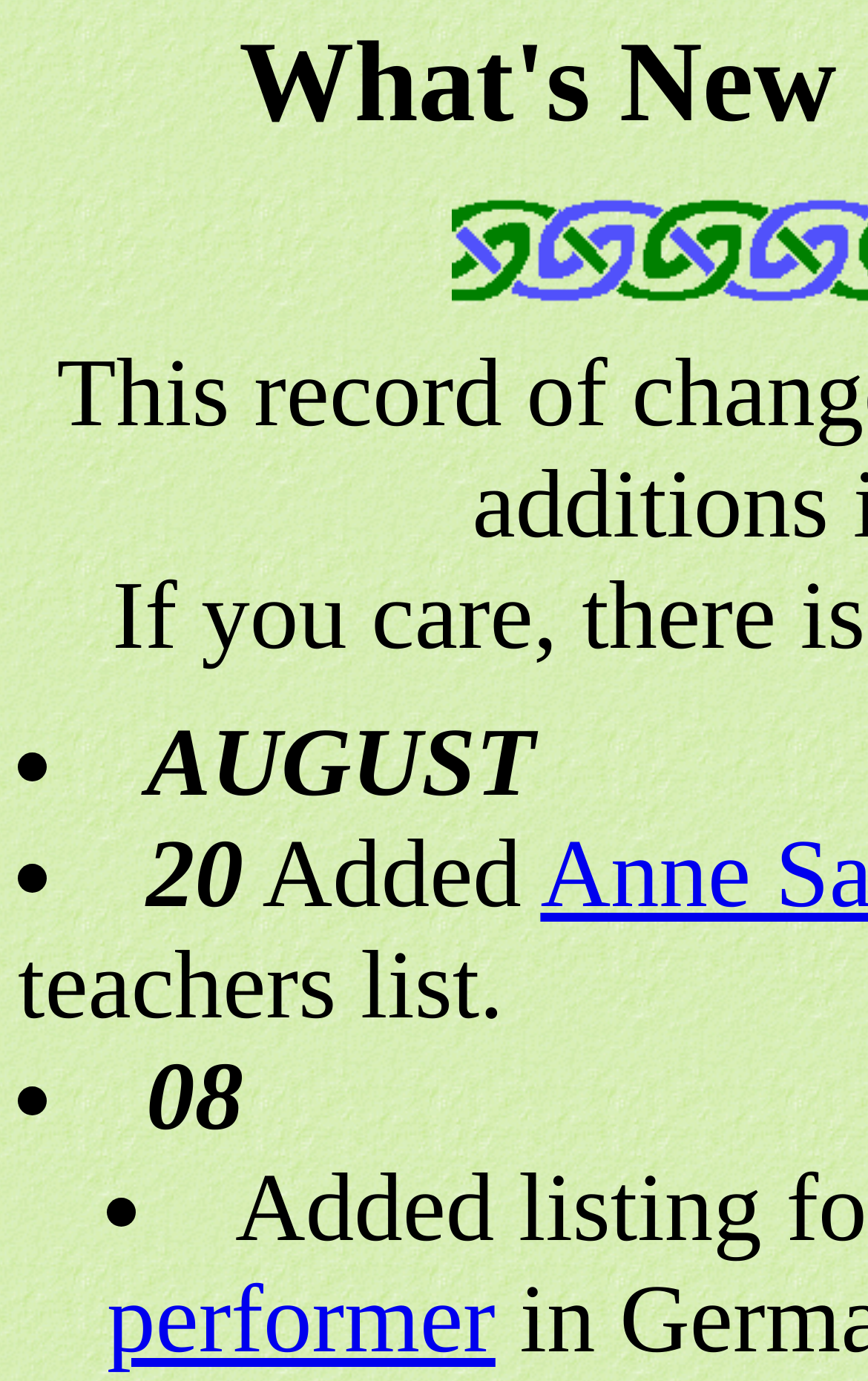How many static text elements are on the page?
Using the image provided, answer with just one word or phrase.

5